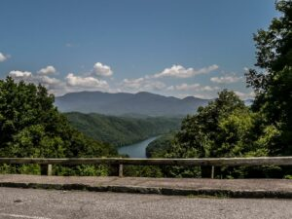Describe all the elements in the image extensively.

This image captures a stunning view from Lakeview Drive, part of the Great Smoky Mountains National Park. In the foreground, a paved road lined with a wooden guardrail offers a glimpse into the natural beauty of the surrounding landscape. The scene is dominated by lush green tree cover on either side, leading down to a serene river that winds through the valley below. Beyond the river, rolling hills rise up toward distant blue mountains under a bright sky adorned with fluffy white clouds. This picturesque setting highlights the natural charm of the region, which is currently undergoing reconstruction efforts funded by the Great American Outdoors Act, enhancing both access and safety for visitors to this beloved park.